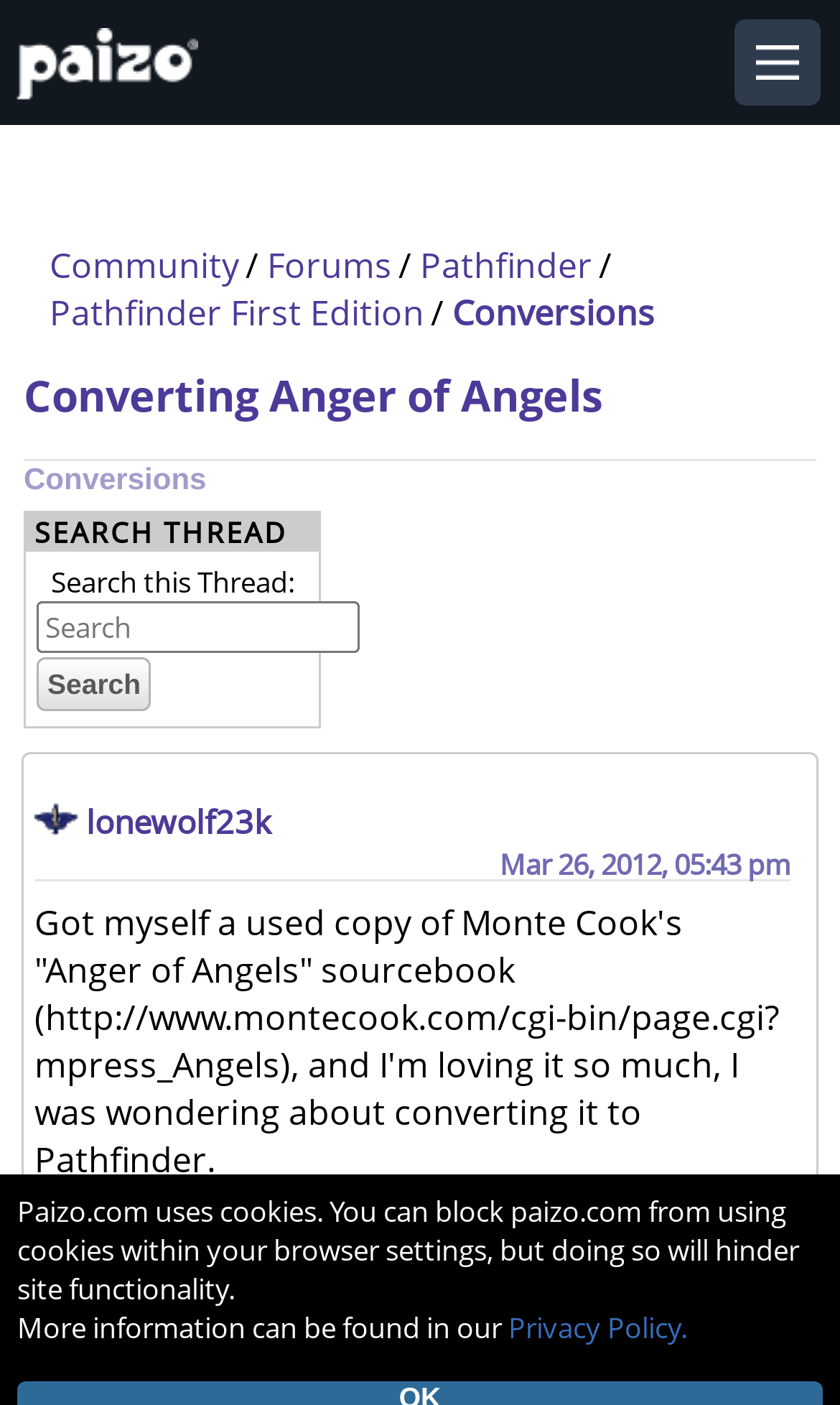Specify the bounding box coordinates of the area to click in order to follow the given instruction: "Click on the 'Conversions' link."

[0.538, 0.206, 0.779, 0.239]